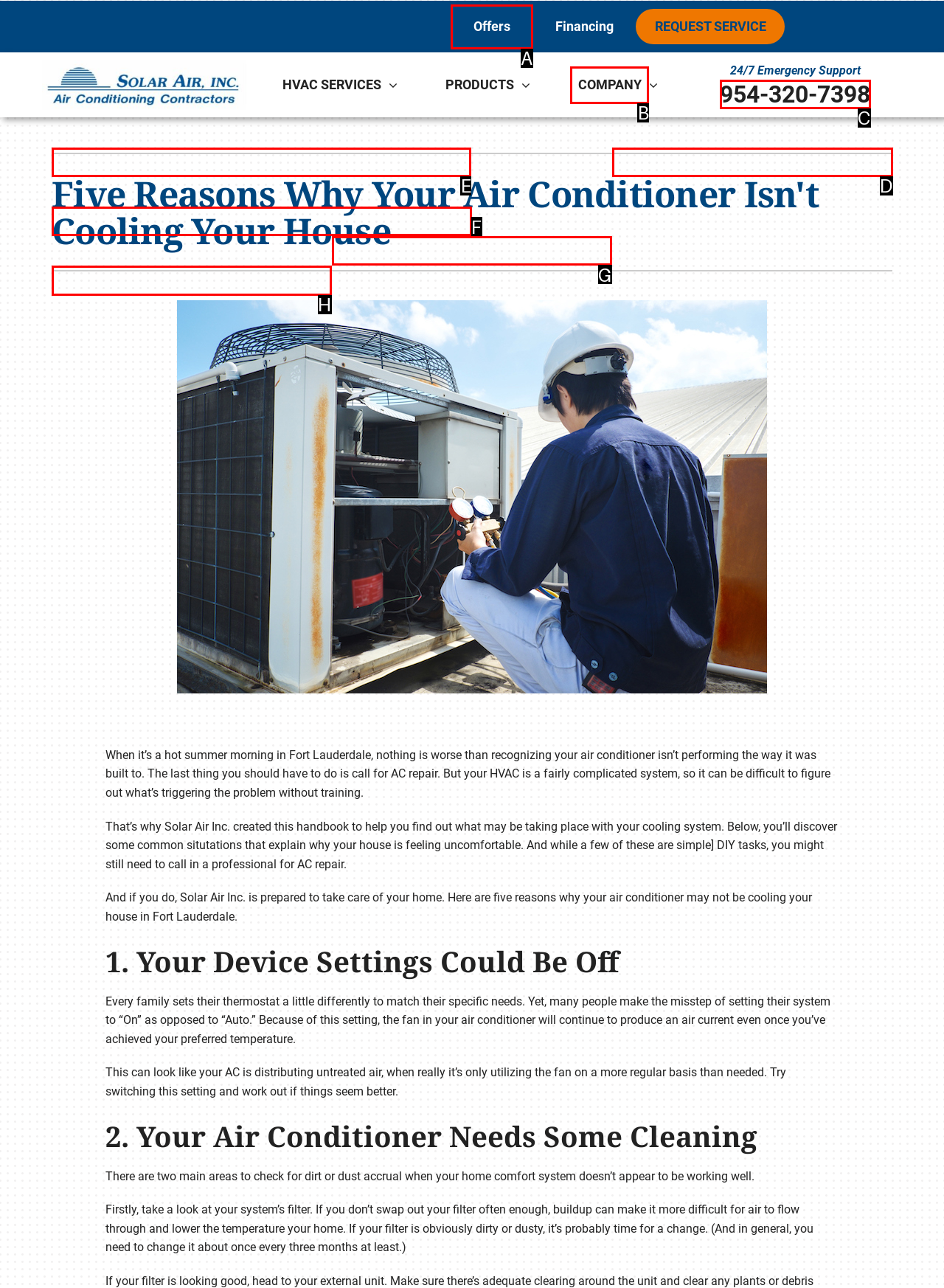Tell me which one HTML element I should click to complete the following task: Learn about Air Conditioning Repair Answer with the option's letter from the given choices directly.

E